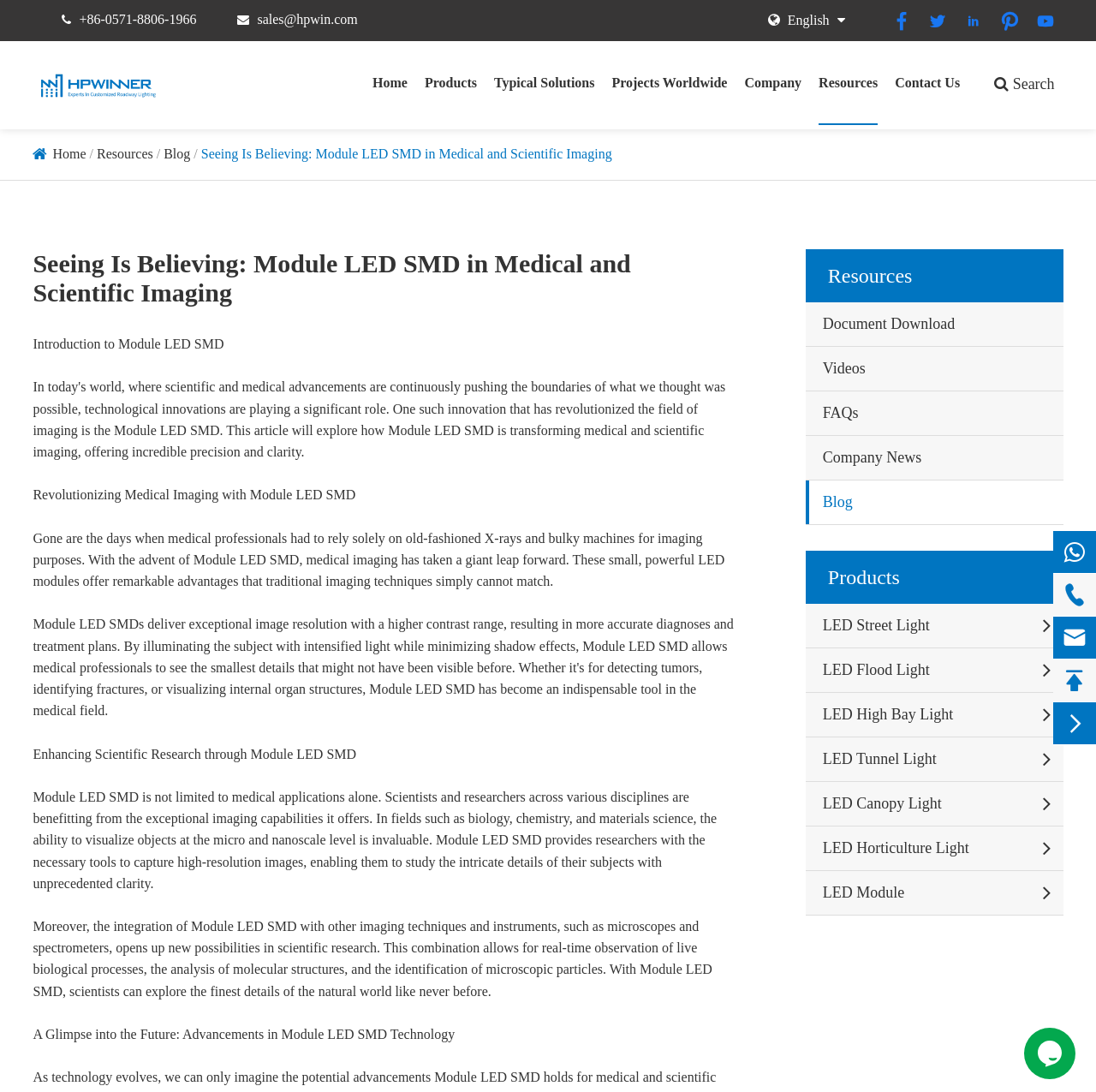What are the typical solutions offered by the company?
Based on the image, please offer an in-depth response to the question.

I looked at the navigation menu and saw a link to 'Typical Solutions', but the webpage does not provide a list of specific solutions. Therefore, I cannot provide a more detailed answer.